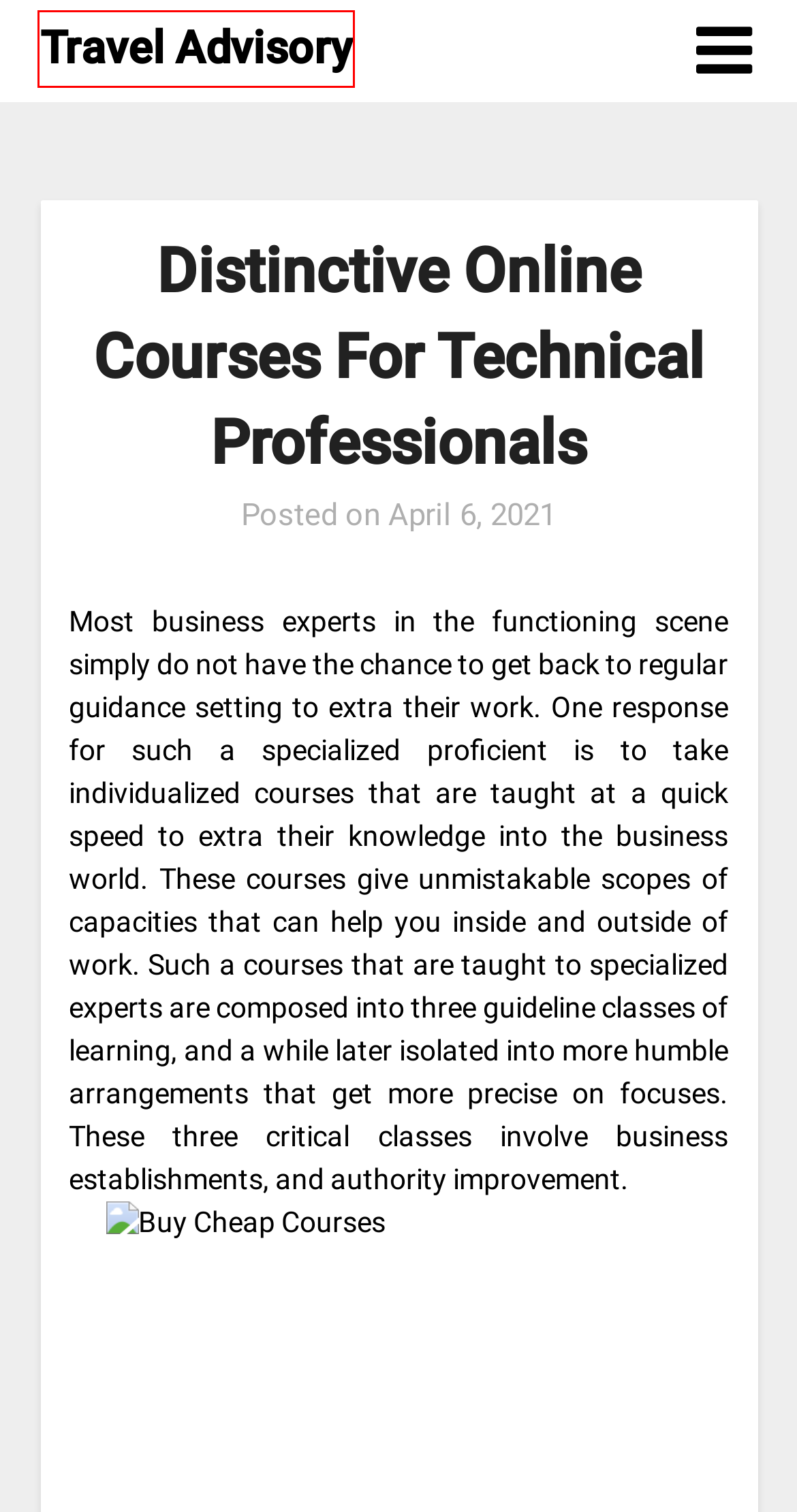Check out the screenshot of a webpage with a red rectangle bounding box. Select the best fitting webpage description that aligns with the new webpage after clicking the element inside the bounding box. Here are the candidates:
A. May 2024 – Travel Advisory
B. Finance – Travel Advisory
C. General – Travel Advisory
D. Software – Travel Advisory
E. Travel Advisory
F. Digital Marketing – Travel Advisory
G. Automobile – Travel Advisory
H. Meow Fatigue – Understanding If Cats Tire of Their Vocal Expressions – Travel Advisory

E